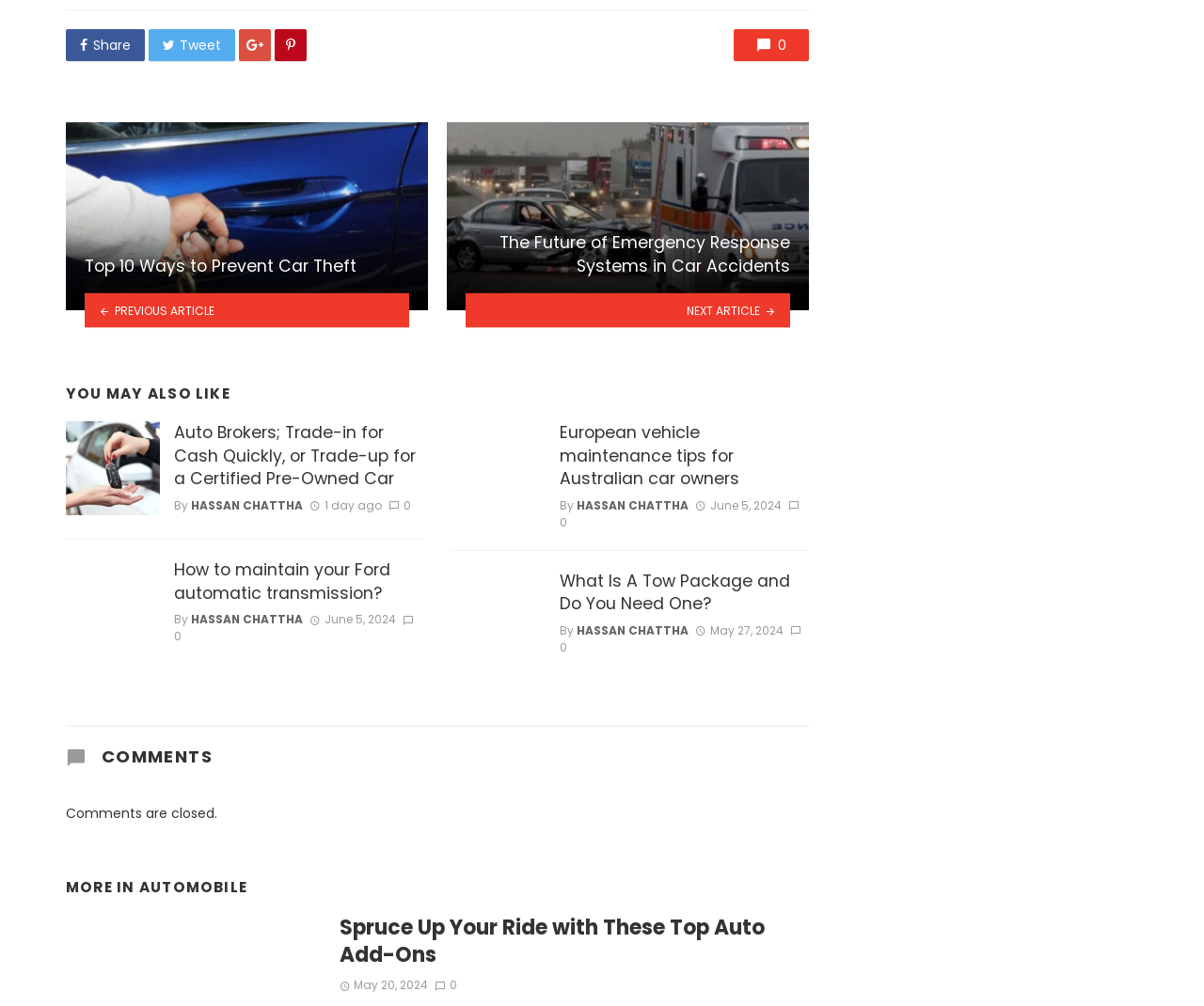Using the provided element description "Hassan Chattha", determine the bounding box coordinates of the UI element.

[0.159, 0.608, 0.252, 0.624]